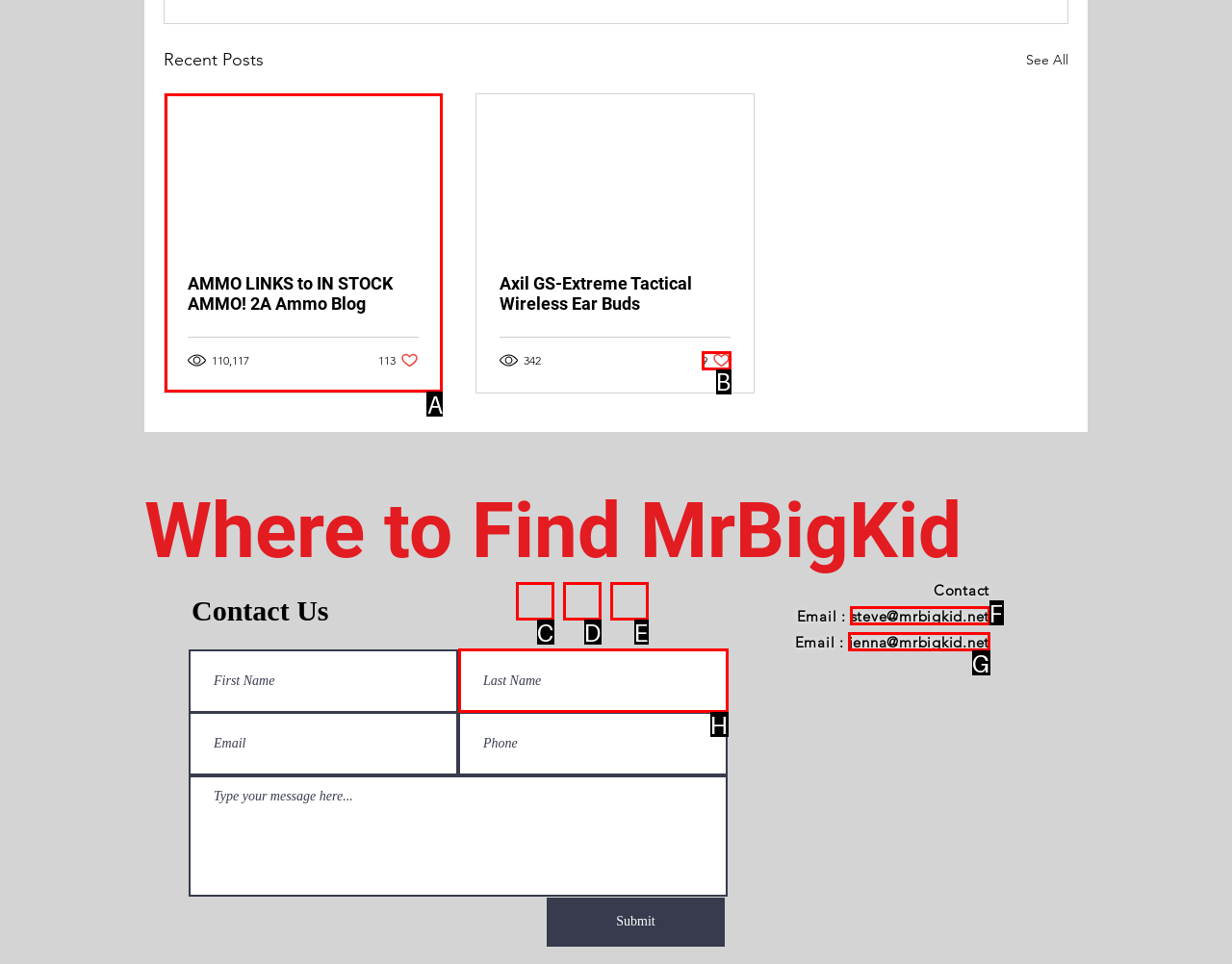Choose the HTML element you need to click to achieve the following task: Read the article with 110,117 views
Respond with the letter of the selected option from the given choices directly.

A